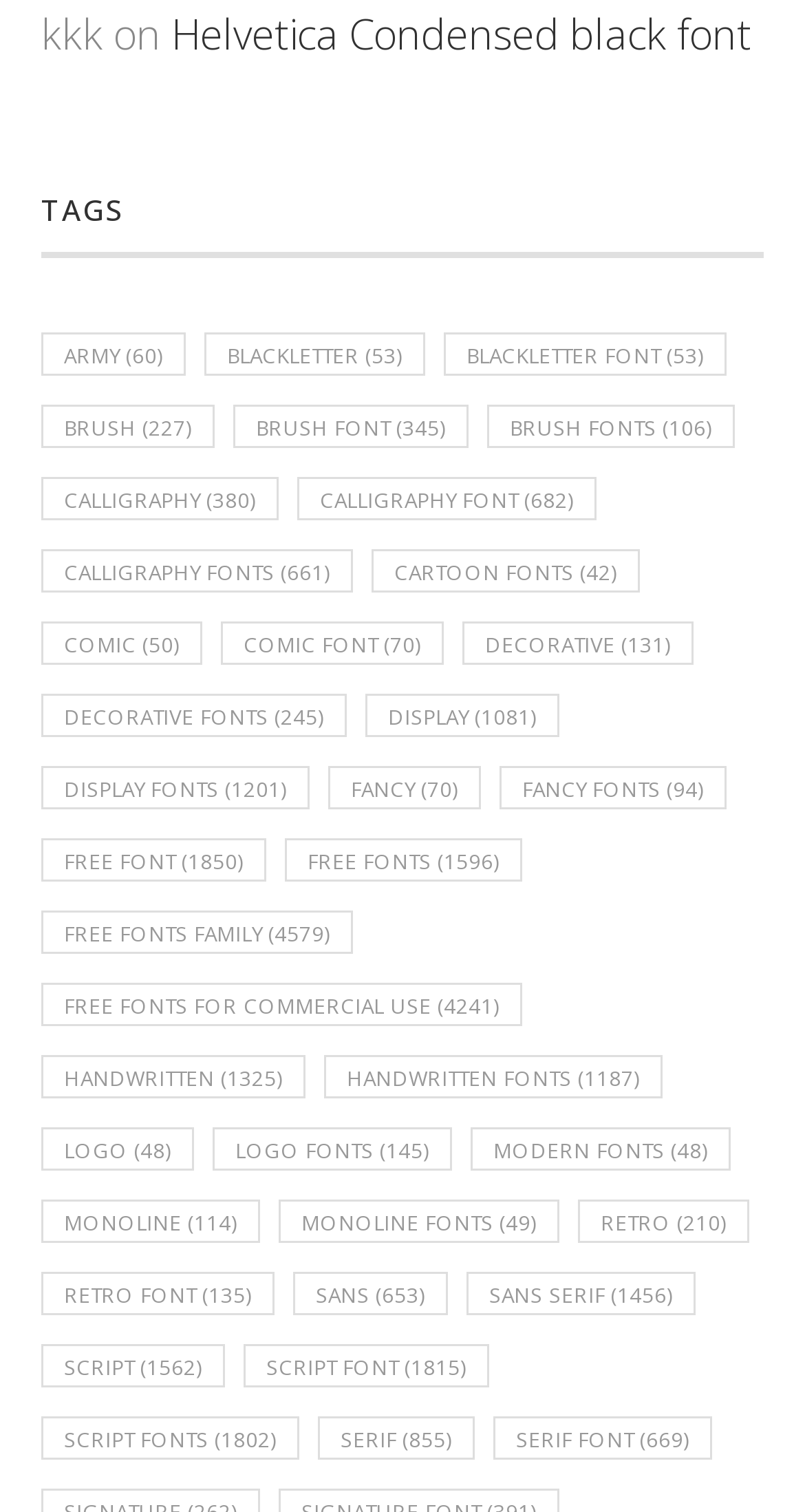Identify the bounding box for the given UI element using the description provided. Coordinates should be in the format (top-left x, top-left y, bottom-right x, bottom-right y) and must be between 0 and 1. Here is the description: Fancy fonts (94)

[0.621, 0.506, 0.903, 0.535]